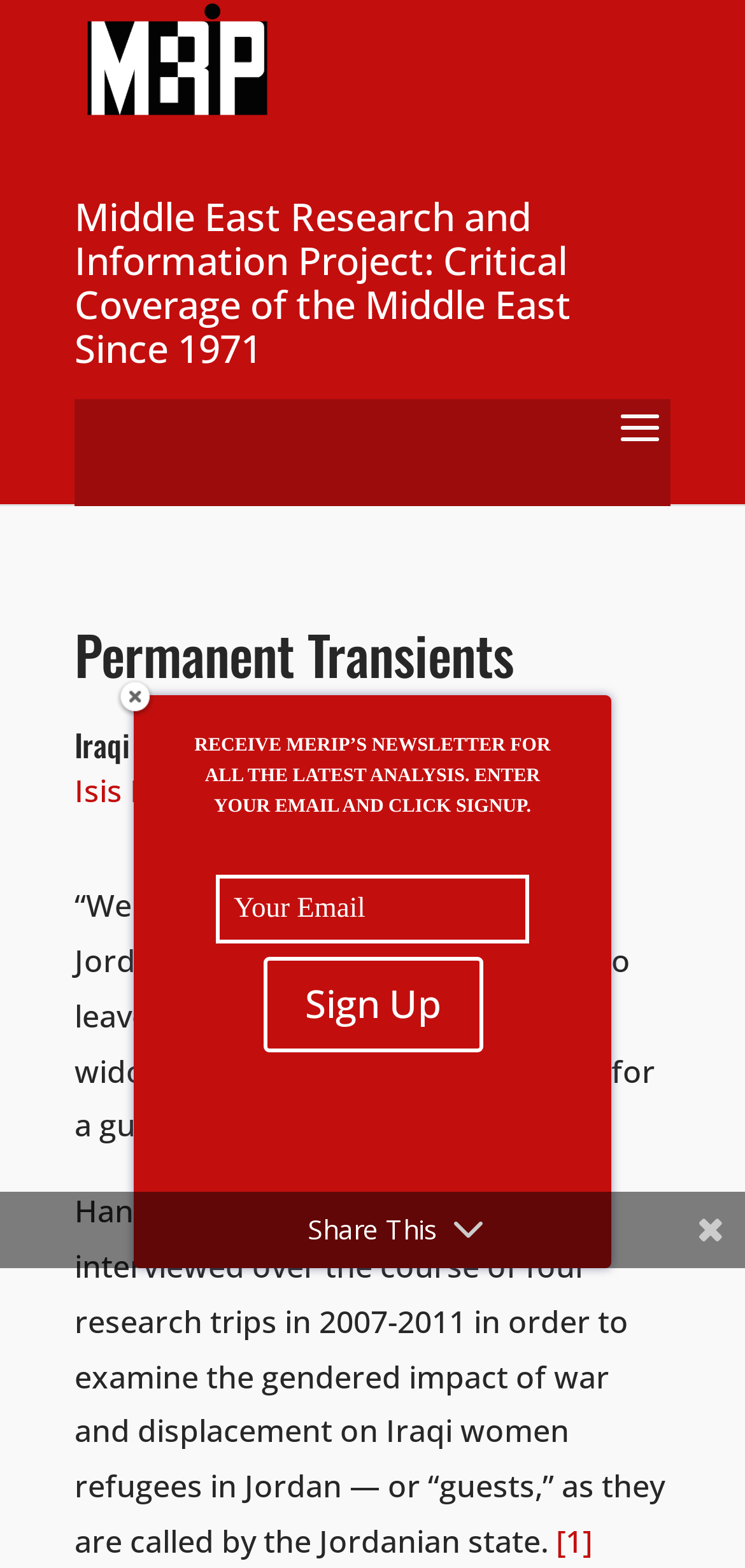Offer a meticulous description of the webpage's structure and content.

This webpage is about the Middle East Research and Information Project (MERIP), with a focus on Iraqi women refugees in Jordan. At the top, there is a logo of MERIP, accompanied by a link to the organization's main page. Below the logo, there is a brief description of MERIP, stating that it provides critical coverage of the Middle East since 1971.

The main content of the page is an article titled "Permanent Transients: Iraqi Women Refugees in Jordan". The article begins with a quote from Hana, a widow in her fifties, expressing her uncertainty about her future in Jordan. The quote is followed by a passage describing the research conducted by the author, Isis Nusair, on the gendered impact of war and displacement on Iraqi women refugees in Jordan.

On the right side of the article, there is a section to sign up for MERIP's newsletter, where users can enter their email address and click the "Sign Up" button. Below this section, there is a "Share This" button.

At the bottom of the page, there is a "CANCEL" button, which seems to be a call-to-action for a specific action or subscription.